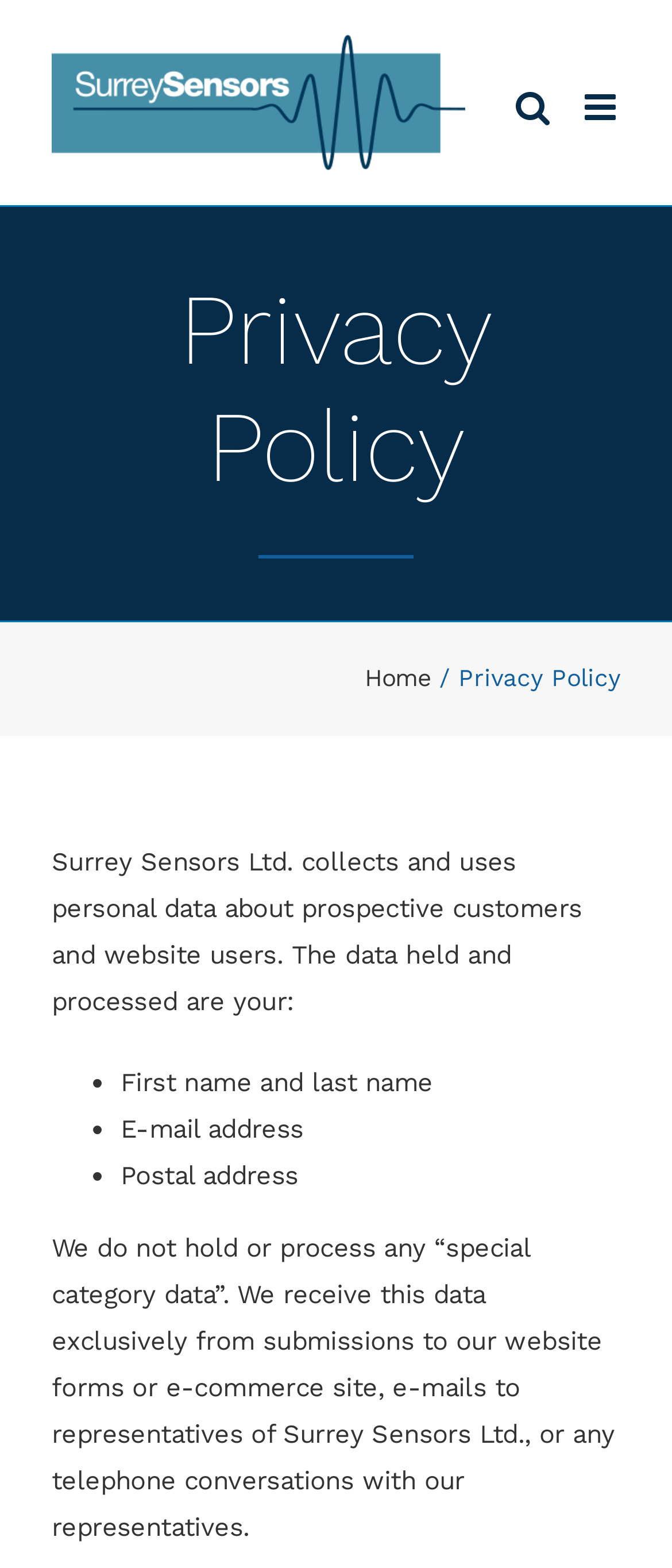Reply to the question with a brief word or phrase: What are the three types of personal data held and processed by Surrey Sensors Ltd.?

First name and last name, E-mail address, Postal address